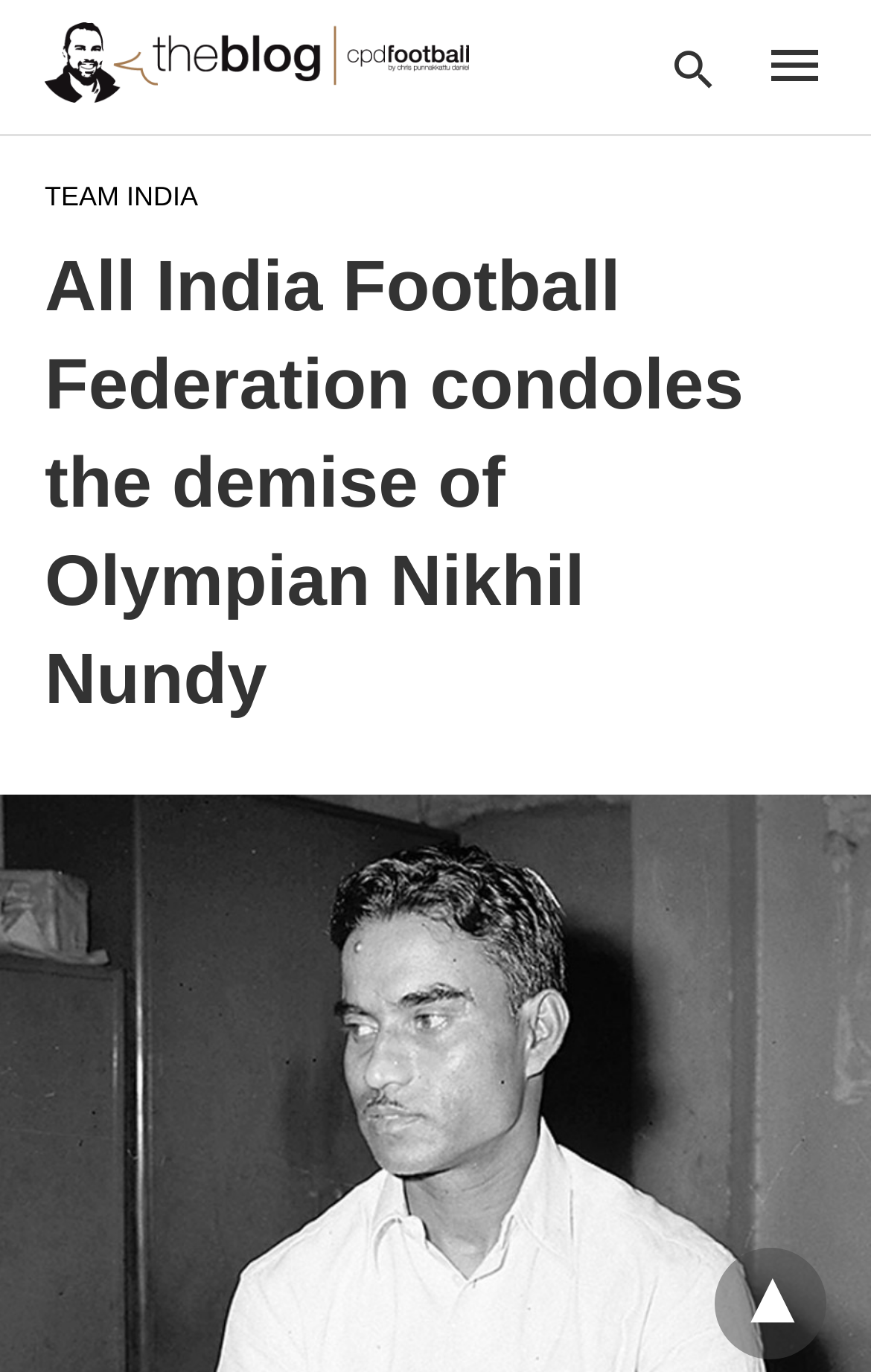Produce a meticulous description of the webpage.

The webpage is about the All India Football Federation (AIFF) condoling the demise of former Blue Tigers' Olympian Nikhil Nandy. At the top left of the page, there is a link to "The Blog" with a corresponding image, and a smaller link to "CPD Football by Chris Punnakkattu Daniel" next to it. 

On the top right, there is a search bar with a label "Type your query" and a static text "Type your search query and hit enter:" below it. 

Below the search bar, there is a link to "TEAM INDIA" on the left side. The main content of the page is a heading that announces the condolence message from the AIFF, which takes up most of the page's width. 

At the bottom right of the page, there is a dropdown link represented by a downward arrow symbol "▾".